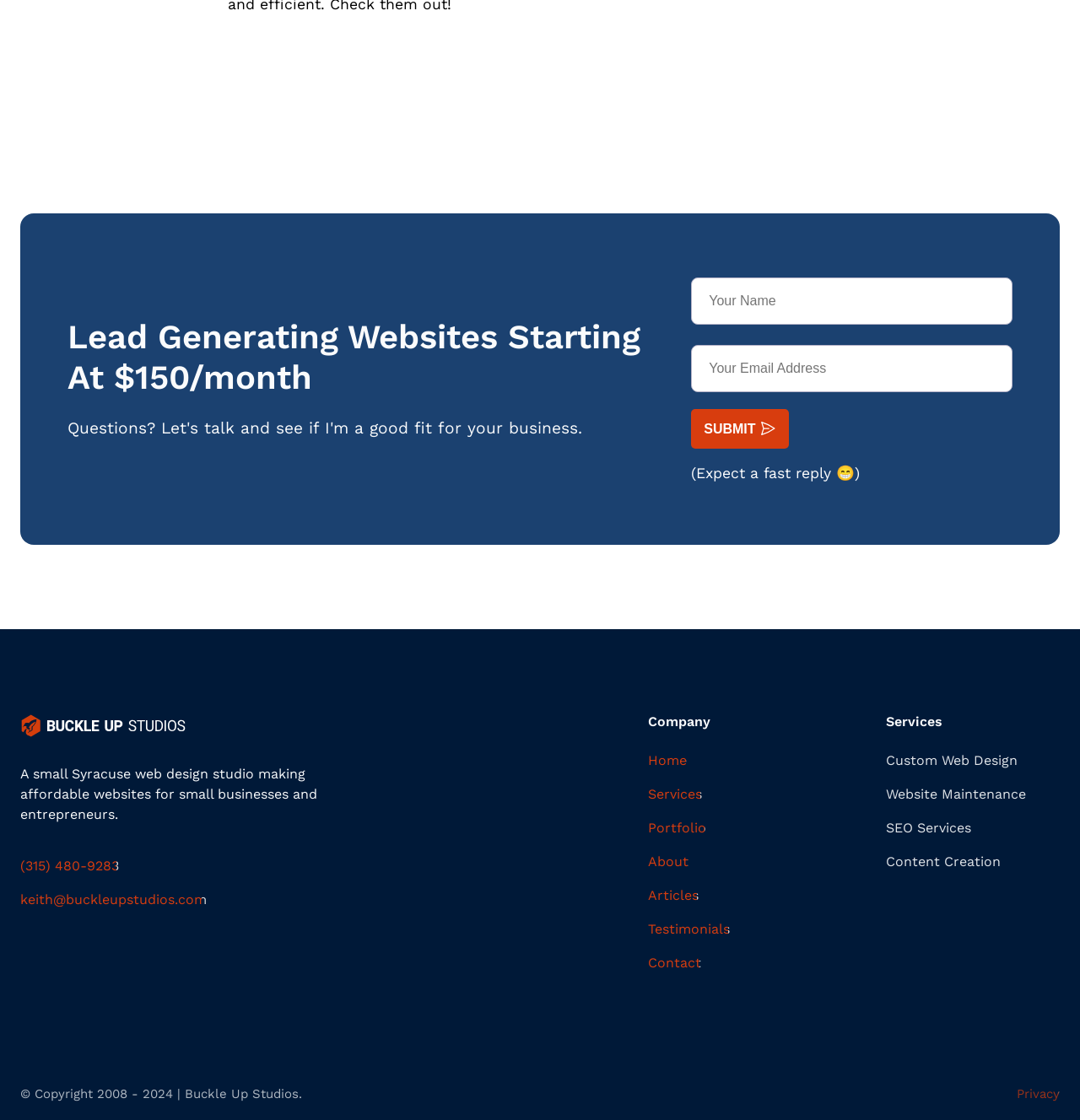Indicate the bounding box coordinates of the element that needs to be clicked to satisfy the following instruction: "read the latest post 'What do work psychologists do?'". The coordinates should be four float numbers between 0 and 1, i.e., [left, top, right, bottom].

None